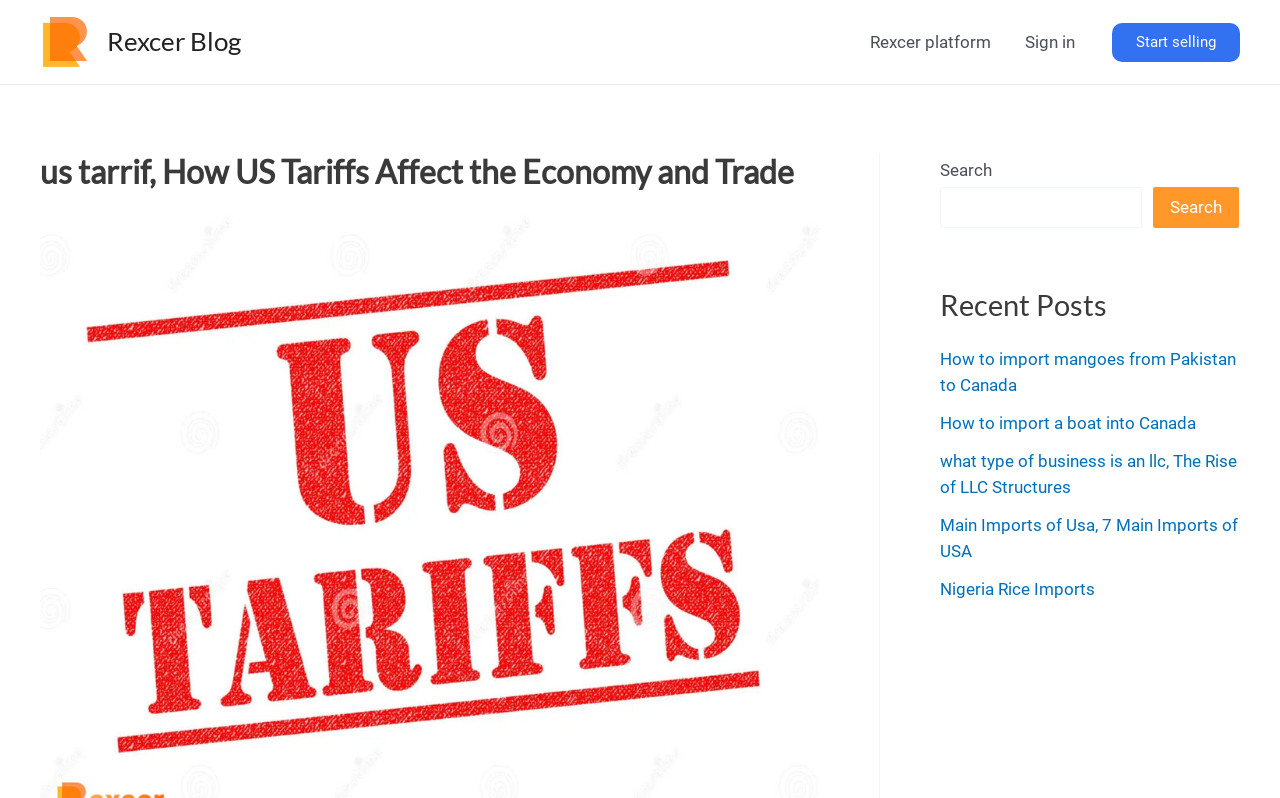Refer to the image and answer the question with as much detail as possible: What is the purpose of the 'Start selling' link?

I found a link called 'Start selling', but I couldn't determine its specific purpose based on the current webpage. It might be related to selling products or services, but I need more context to give a more specific answer.